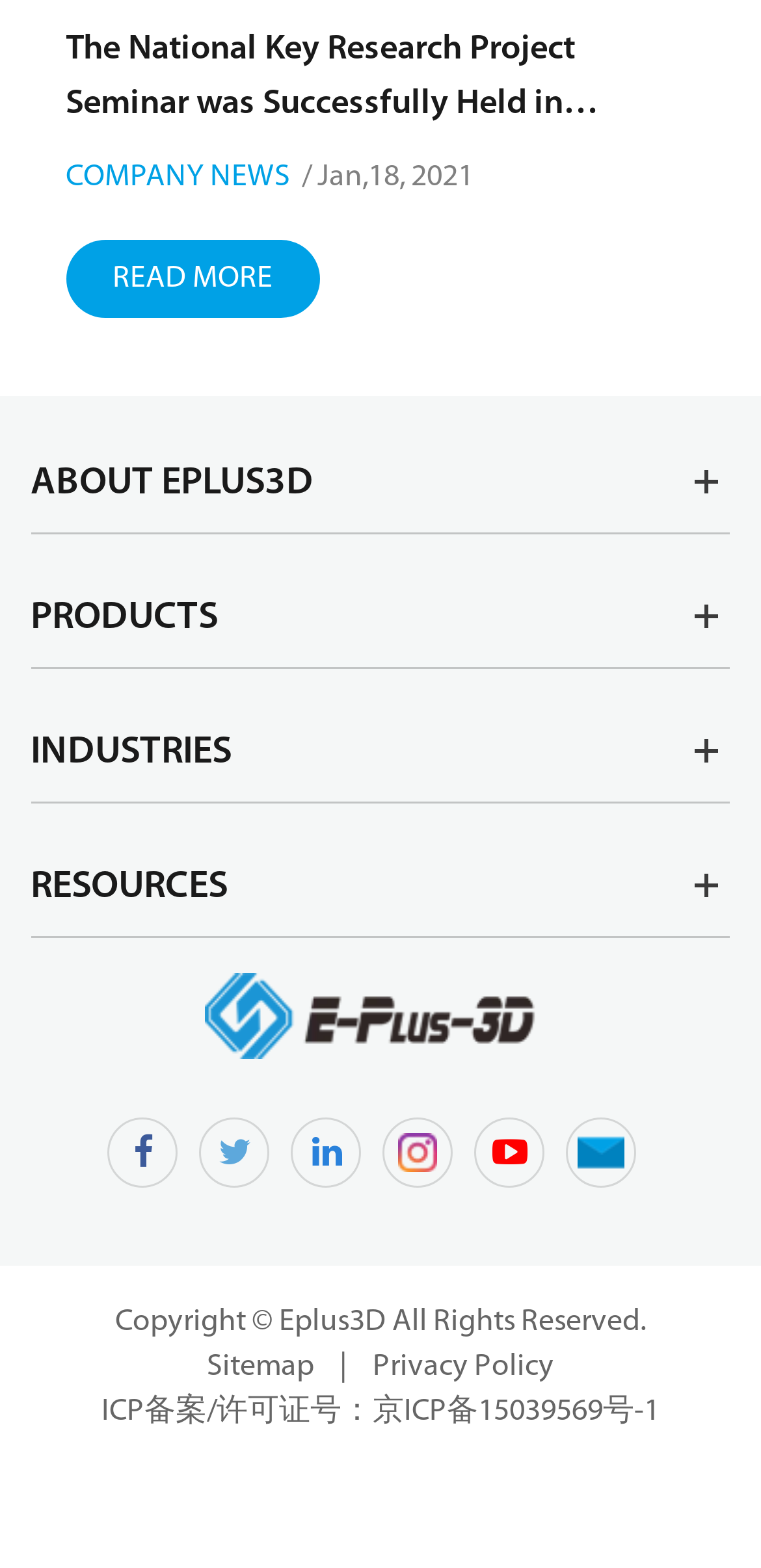Locate the bounding box coordinates of the element to click to perform the following action: 'Visit the Eplus3D homepage'. The coordinates should be given as four float values between 0 and 1, in the form of [left, top, right, bottom].

[0.04, 0.62, 0.96, 0.676]